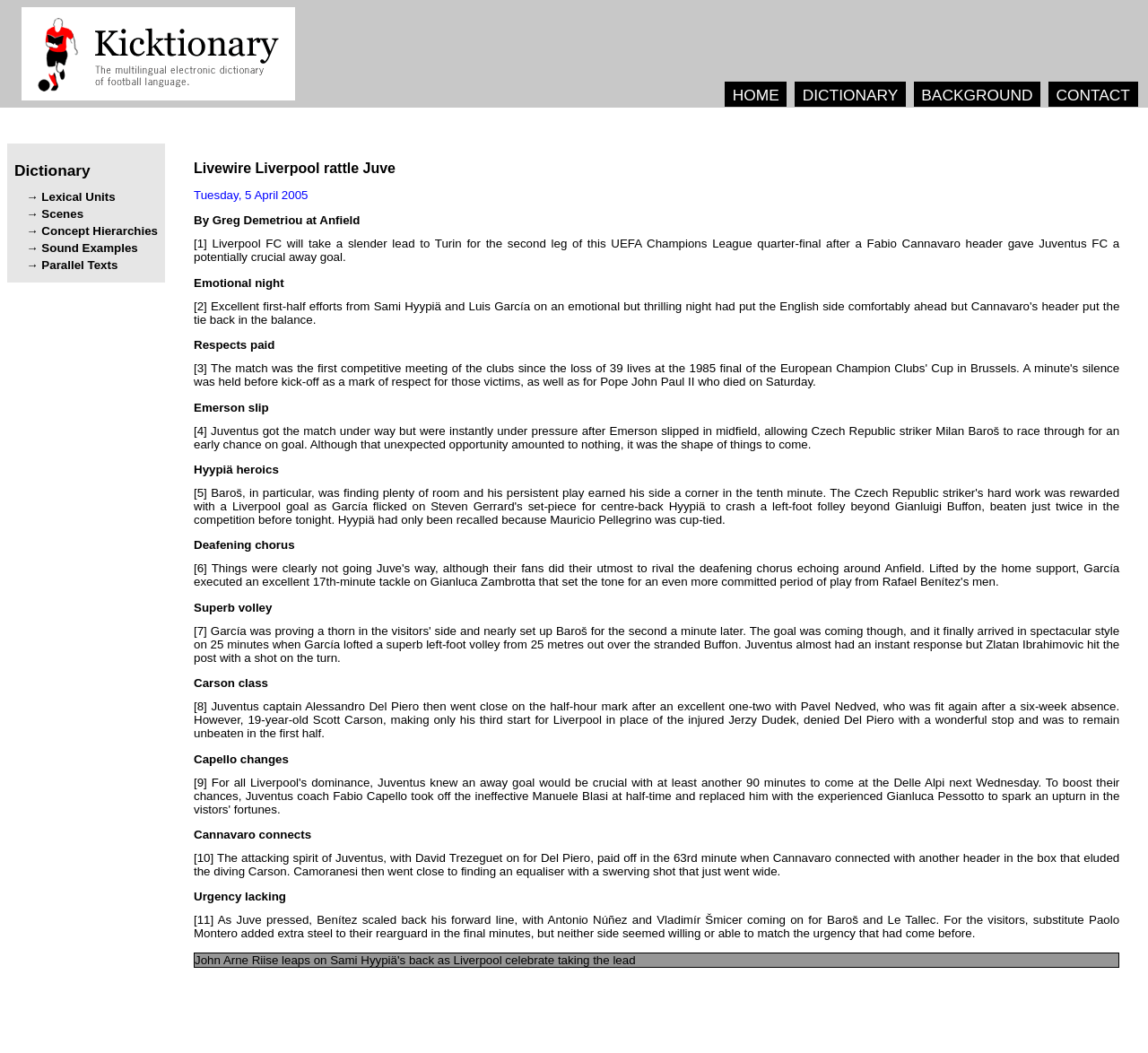Please identify the bounding box coordinates of the element that needs to be clicked to perform the following instruction: "Click HOME".

[0.638, 0.082, 0.679, 0.099]